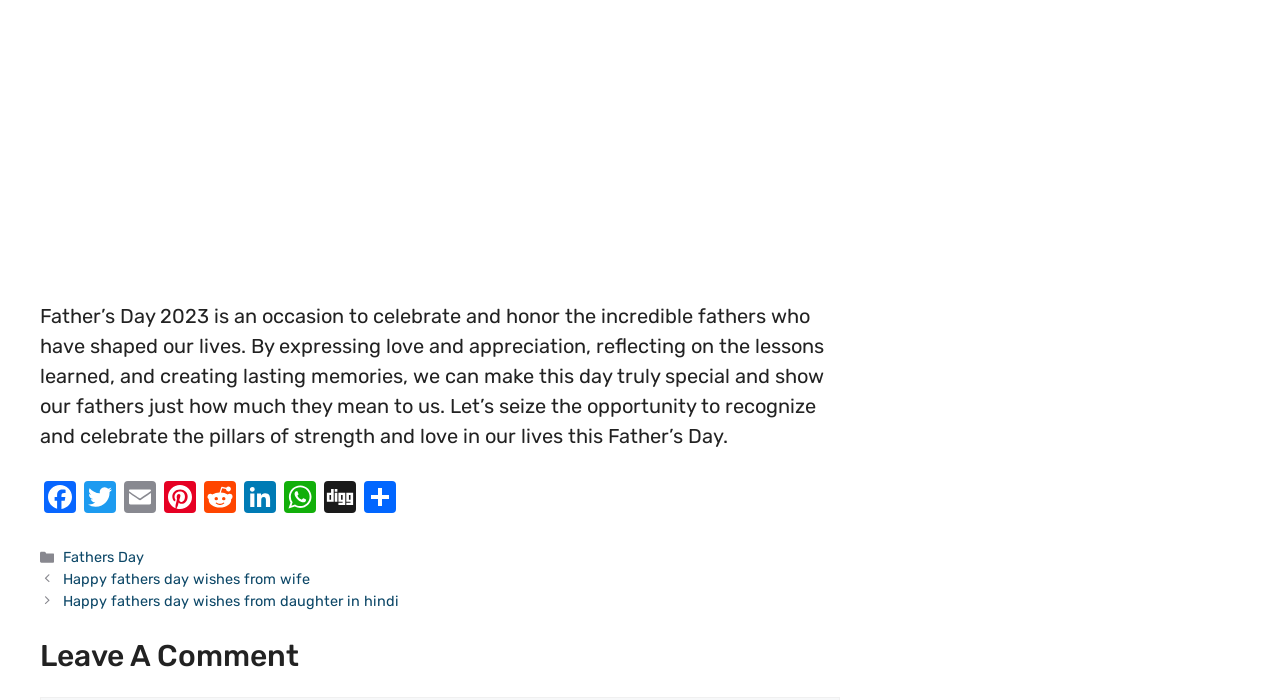What is the occasion being celebrated?
Provide a one-word or short-phrase answer based on the image.

Father's Day